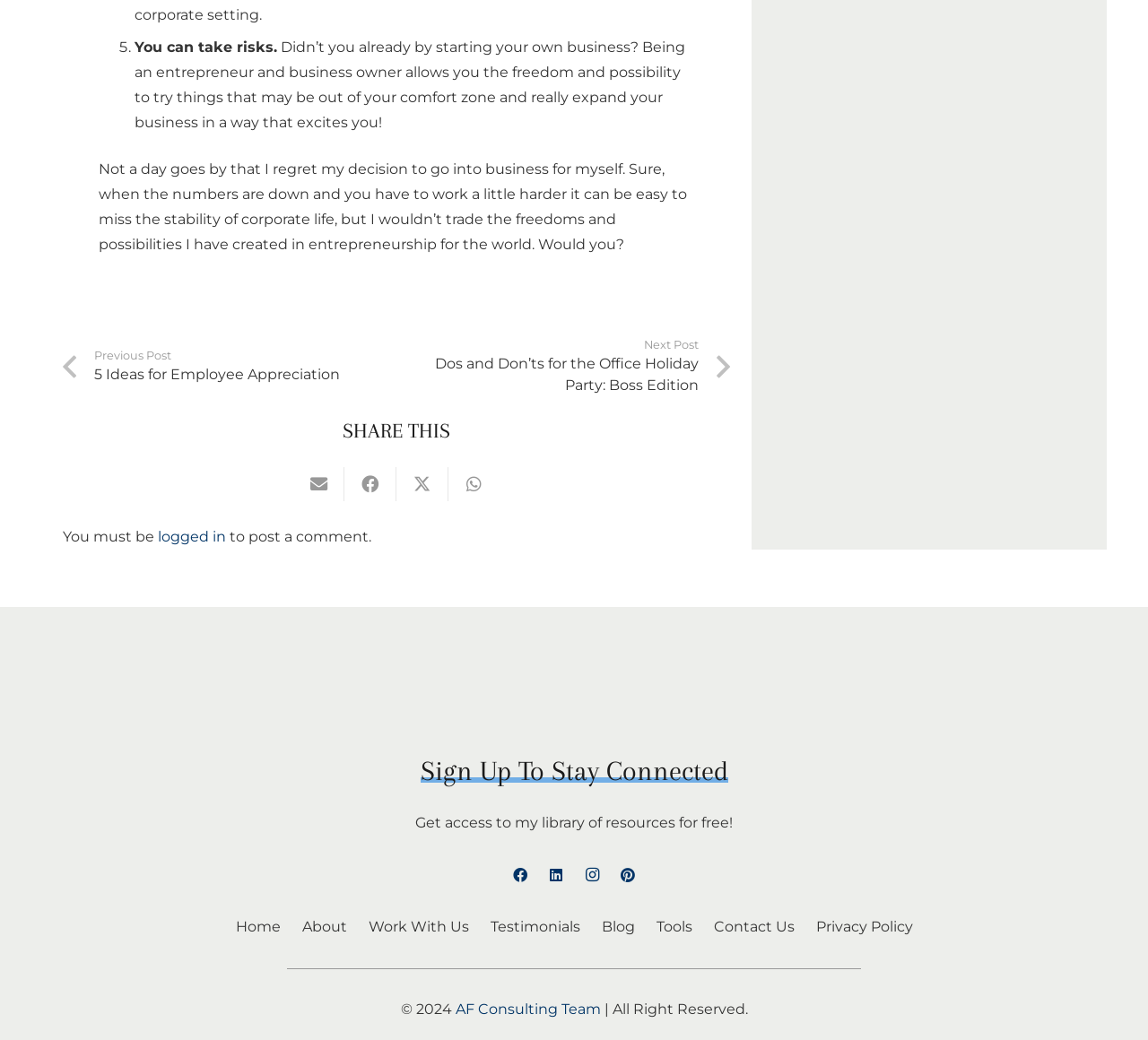Show the bounding box coordinates for the HTML element described as: "aria-label="Tweet this" title="Tweet this"".

[0.345, 0.449, 0.39, 0.482]